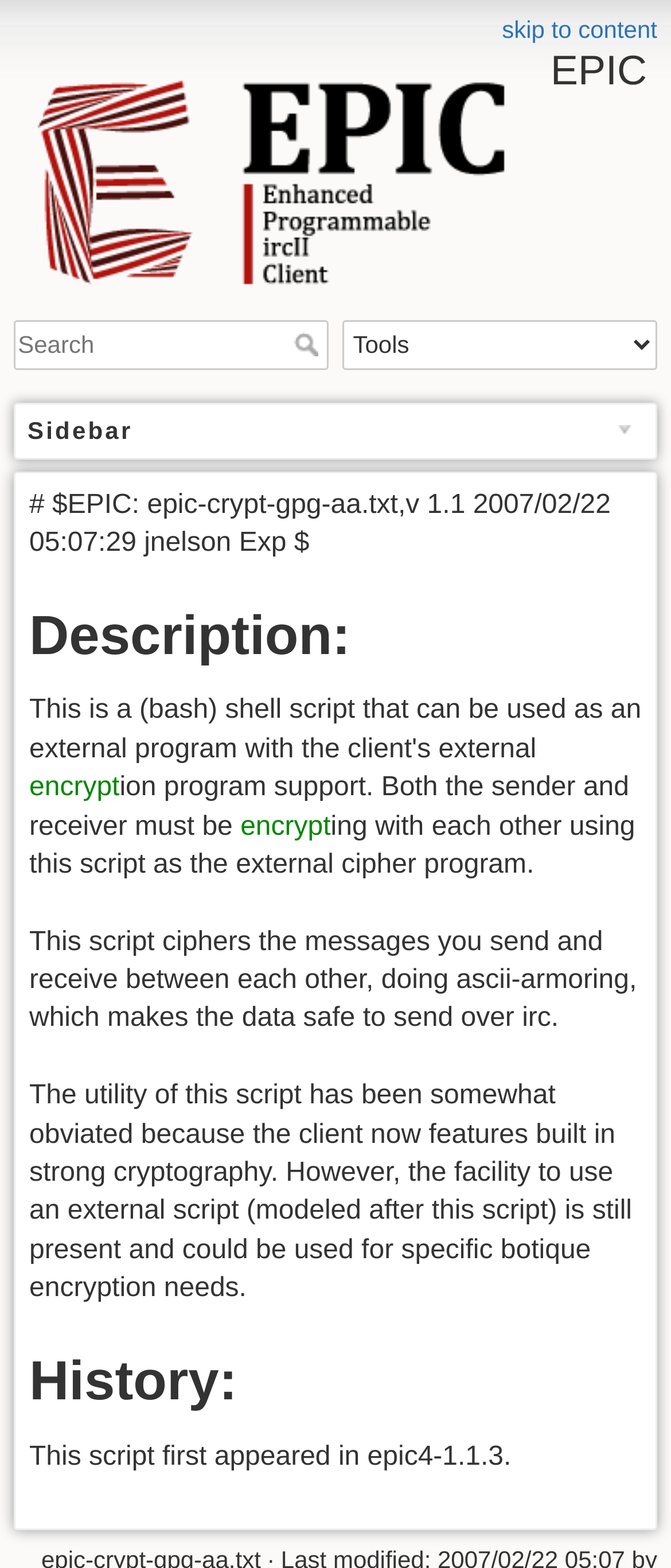What is the function of the 'Search' button?
Based on the image, give a one-word or short phrase answer.

Search